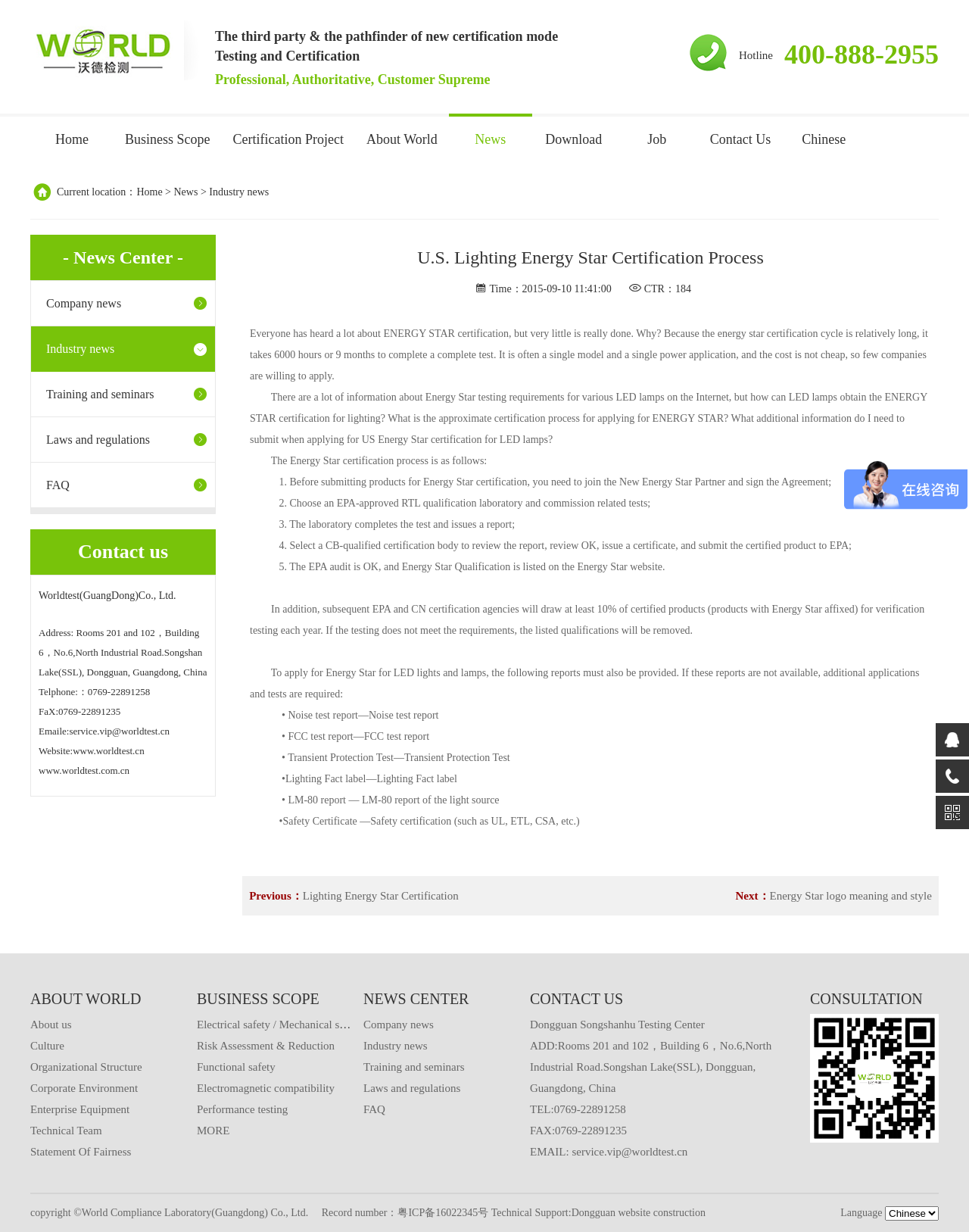Provide the bounding box coordinates for the UI element that is described by this text: "Certification Project". The coordinates should be in the form of four float numbers between 0 and 1: [left, top, right, bottom].

[0.24, 0.095, 0.355, 0.132]